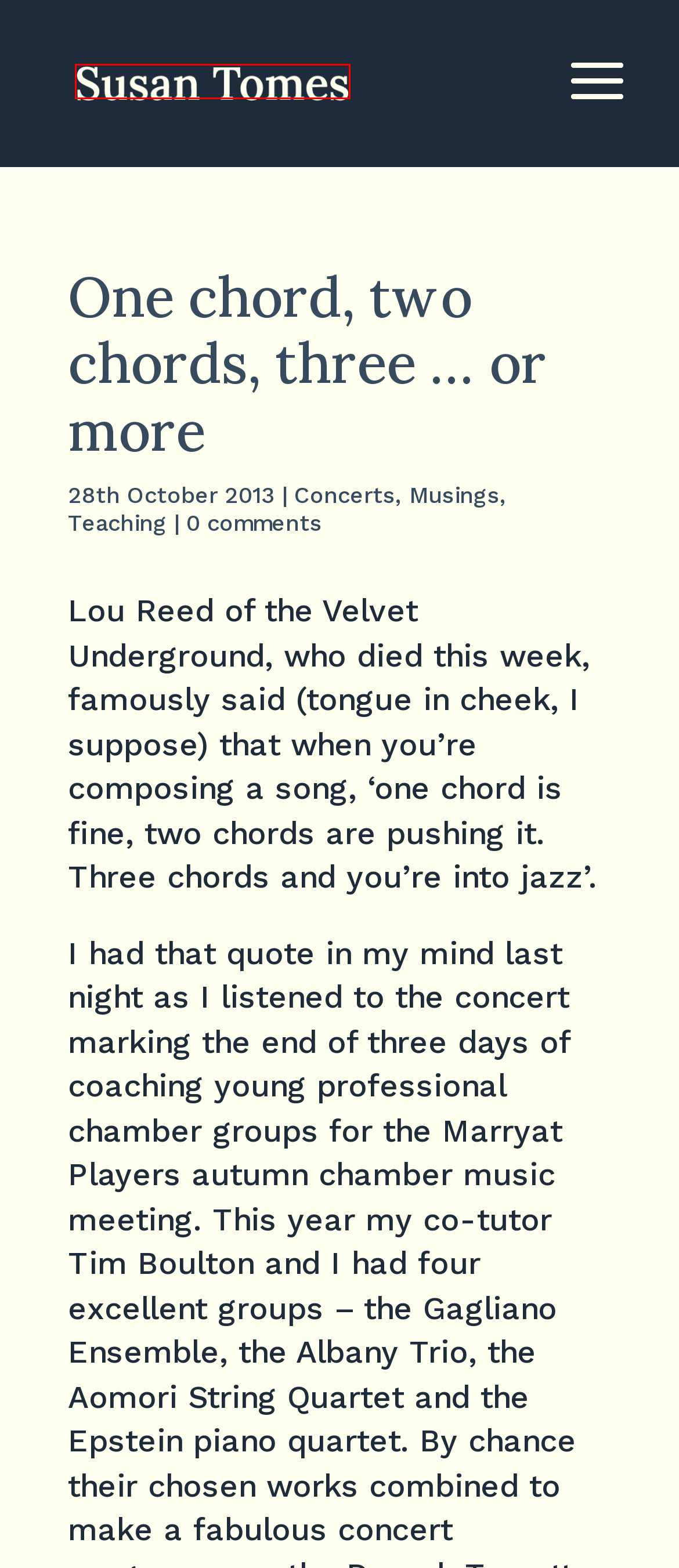Look at the screenshot of a webpage that includes a red bounding box around a UI element. Select the most appropriate webpage description that matches the page seen after clicking the highlighted element. Here are the candidates:
A. 'Concerts' Post Category Archives | Susan Tomes
B. Discography | Susan Tomes
C. 'Musings' Post Category Archives | Susan Tomes
D. 'Teaching' Post Category Archives | Susan Tomes
E. City Music Society on 16 Oct | Susan Tomes
F. WordPress Website Design in London, UK
G. Contact | Susan Tomes
H. Susan Tomes - Pianist & Writer

H